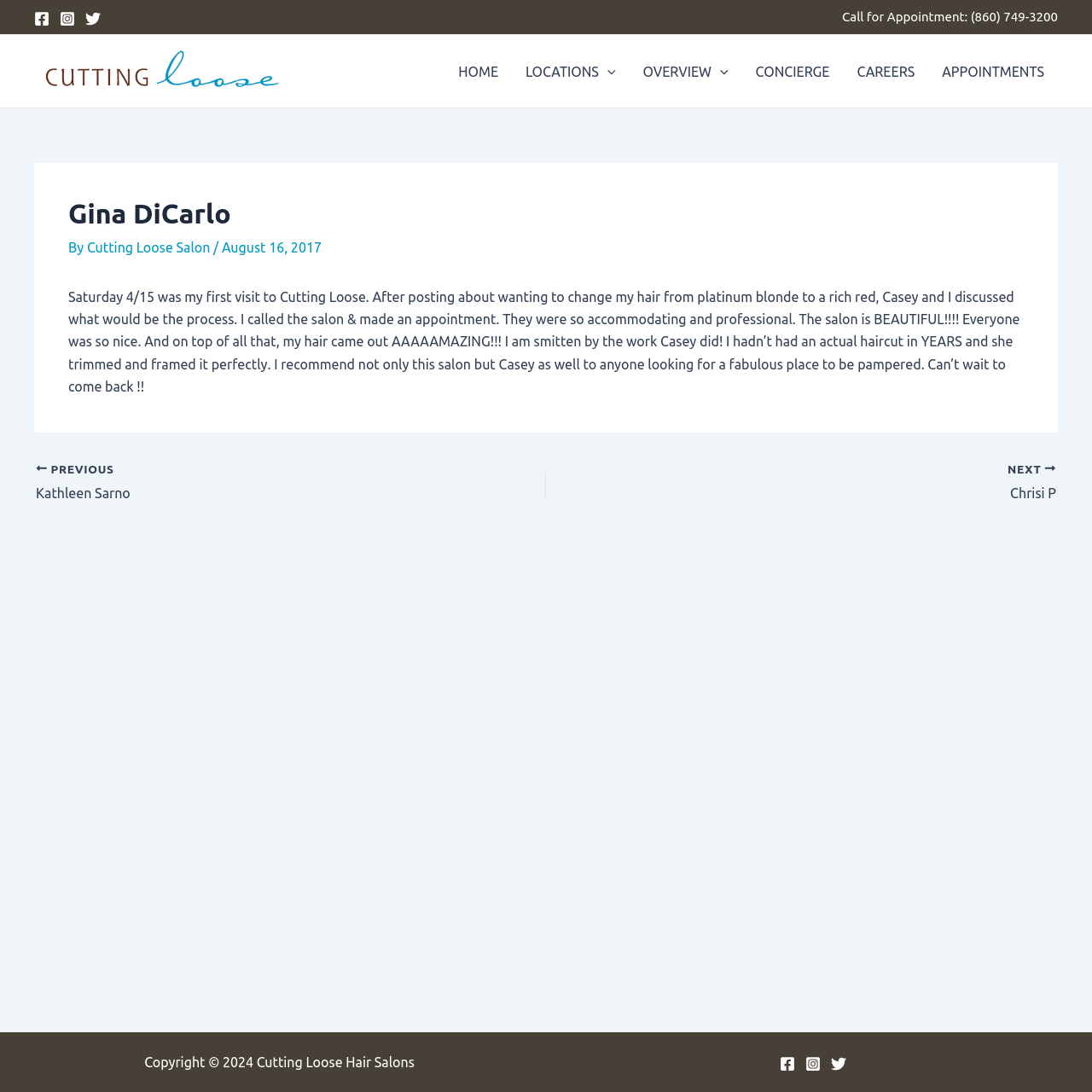Give a concise answer using only one word or phrase for this question:
What social media platforms are linked at the bottom of the page?

Facebook, Instagram, Twitter